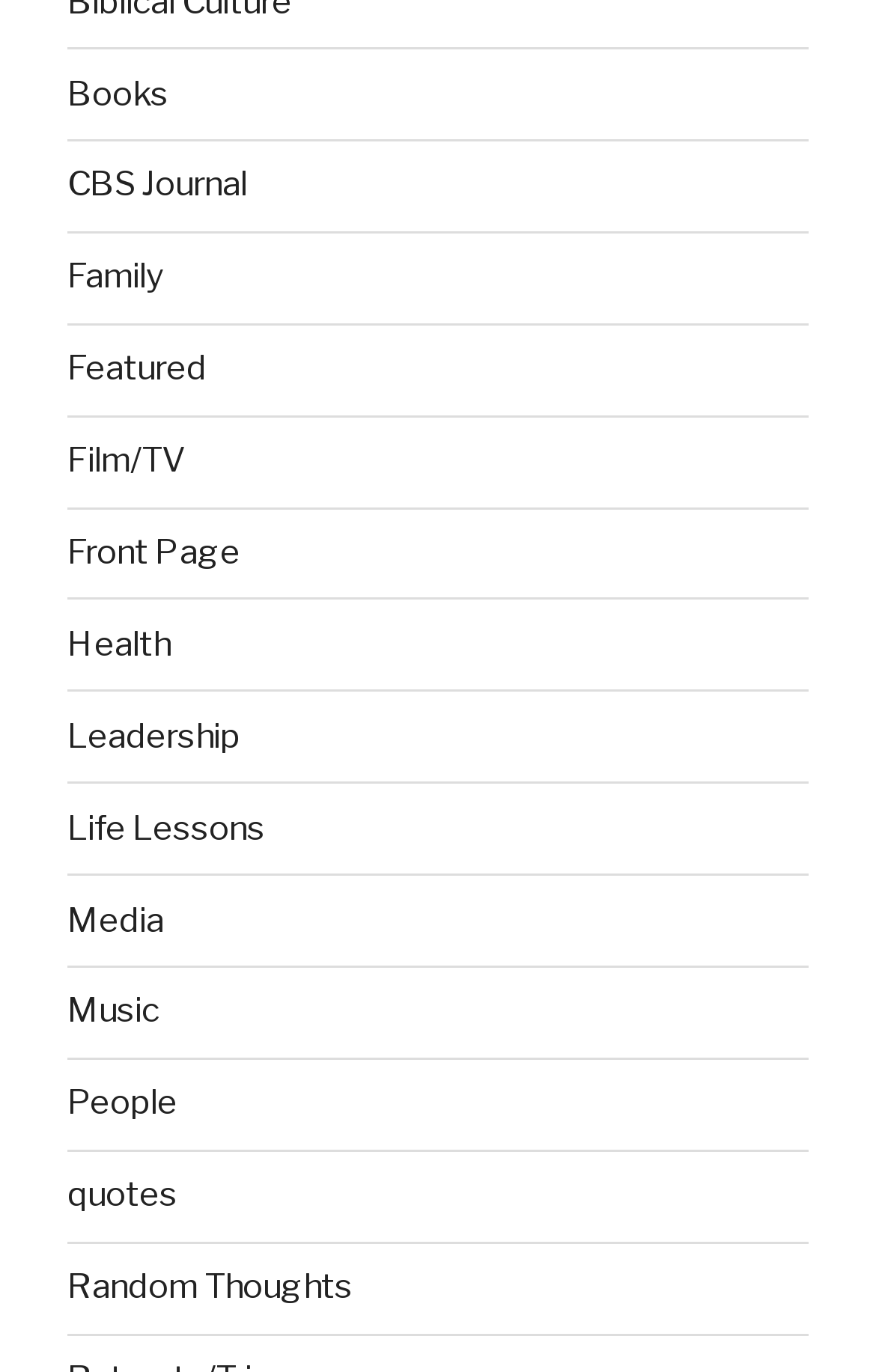Please determine the bounding box coordinates for the UI element described here. Use the format (top-left x, top-left y, bottom-right x, bottom-right y) with values bounded between 0 and 1: Life Lessons

[0.077, 0.589, 0.303, 0.618]